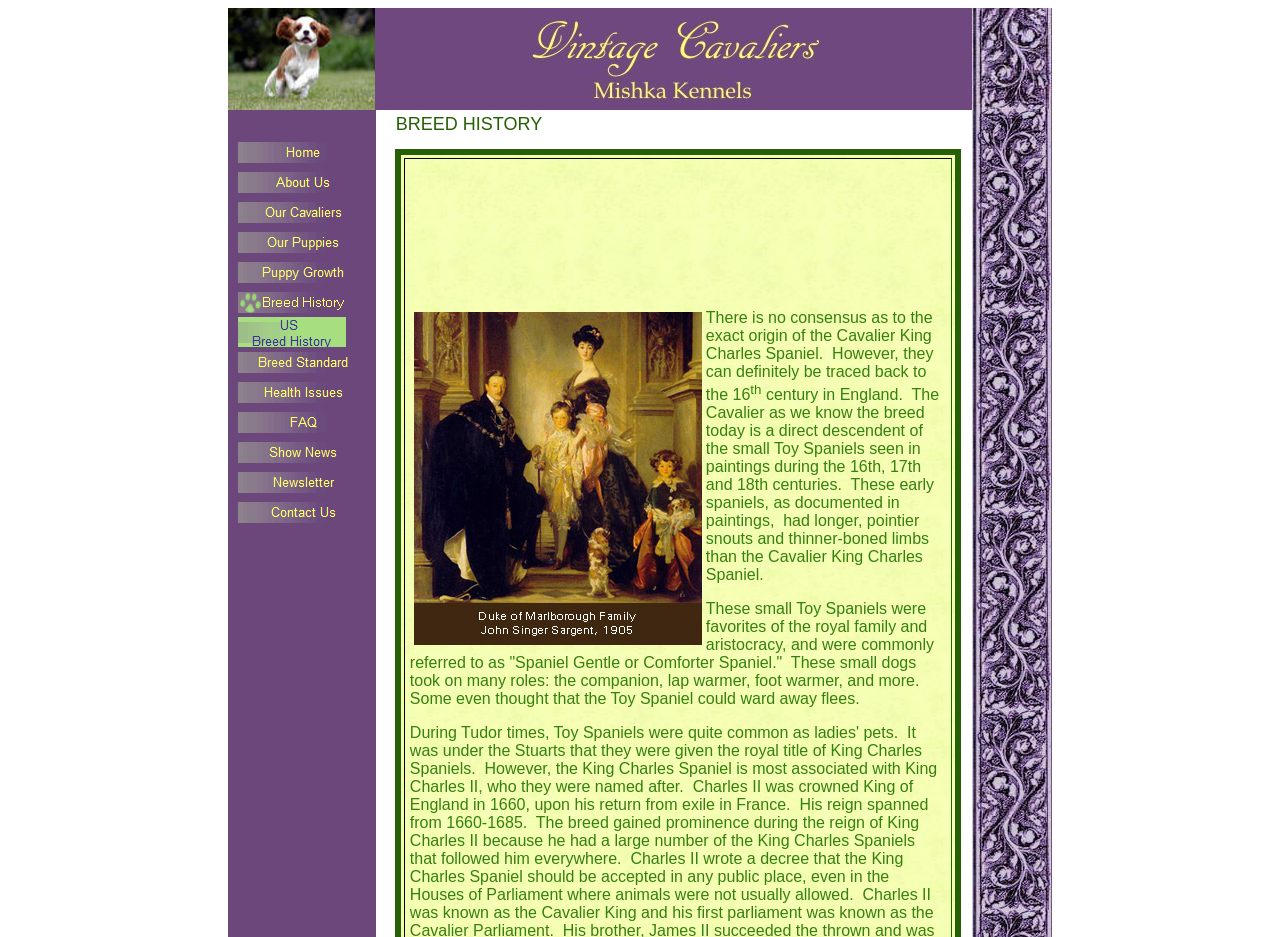Please give a concise answer to this question using a single word or phrase: 
What is the logo template name?

logo_template2